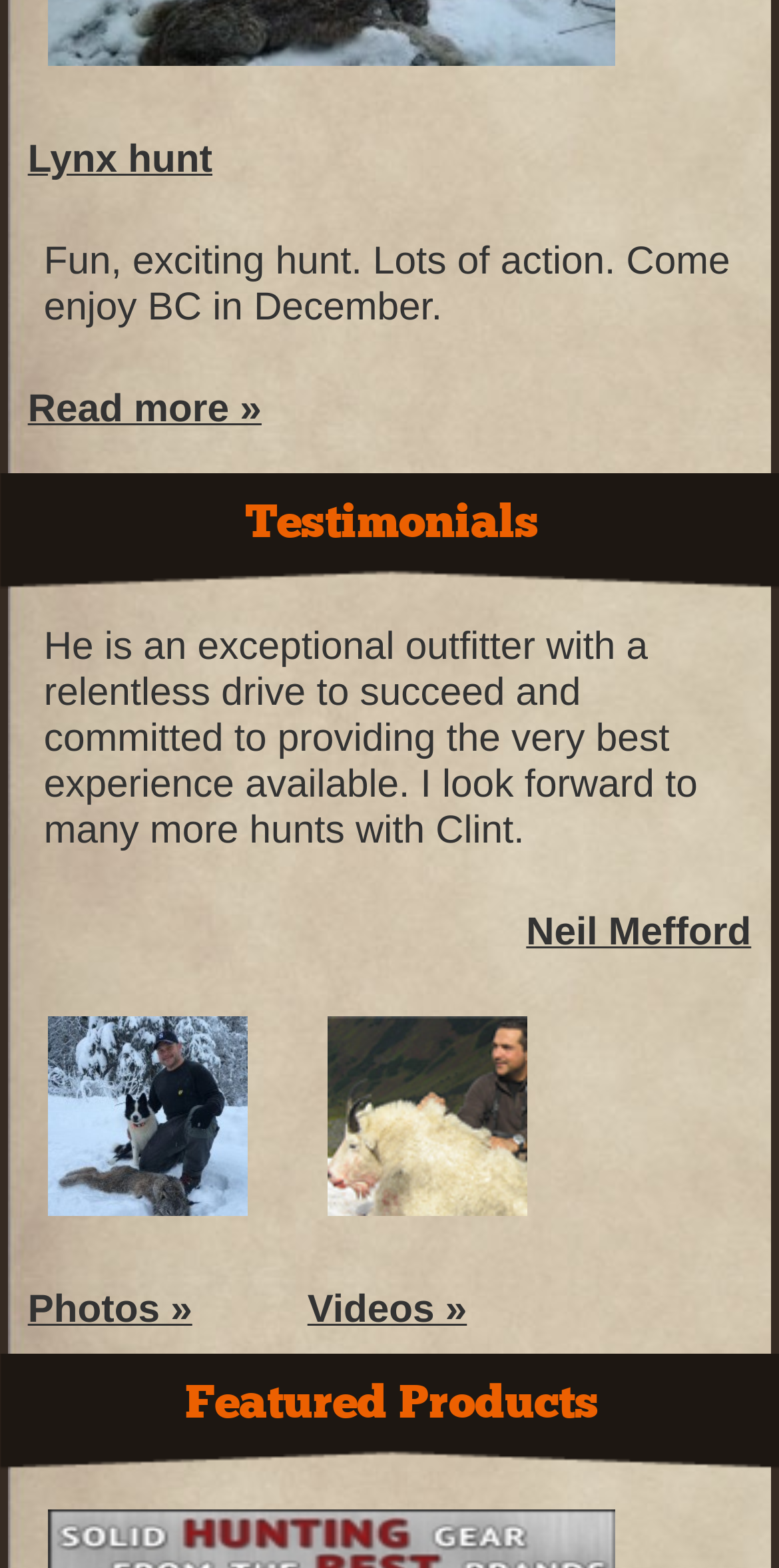Determine the bounding box coordinates of the section to be clicked to follow the instruction: "Watch videos". The coordinates should be given as four float numbers between 0 and 1, formatted as [left, top, right, bottom].

[0.395, 0.821, 0.599, 0.849]